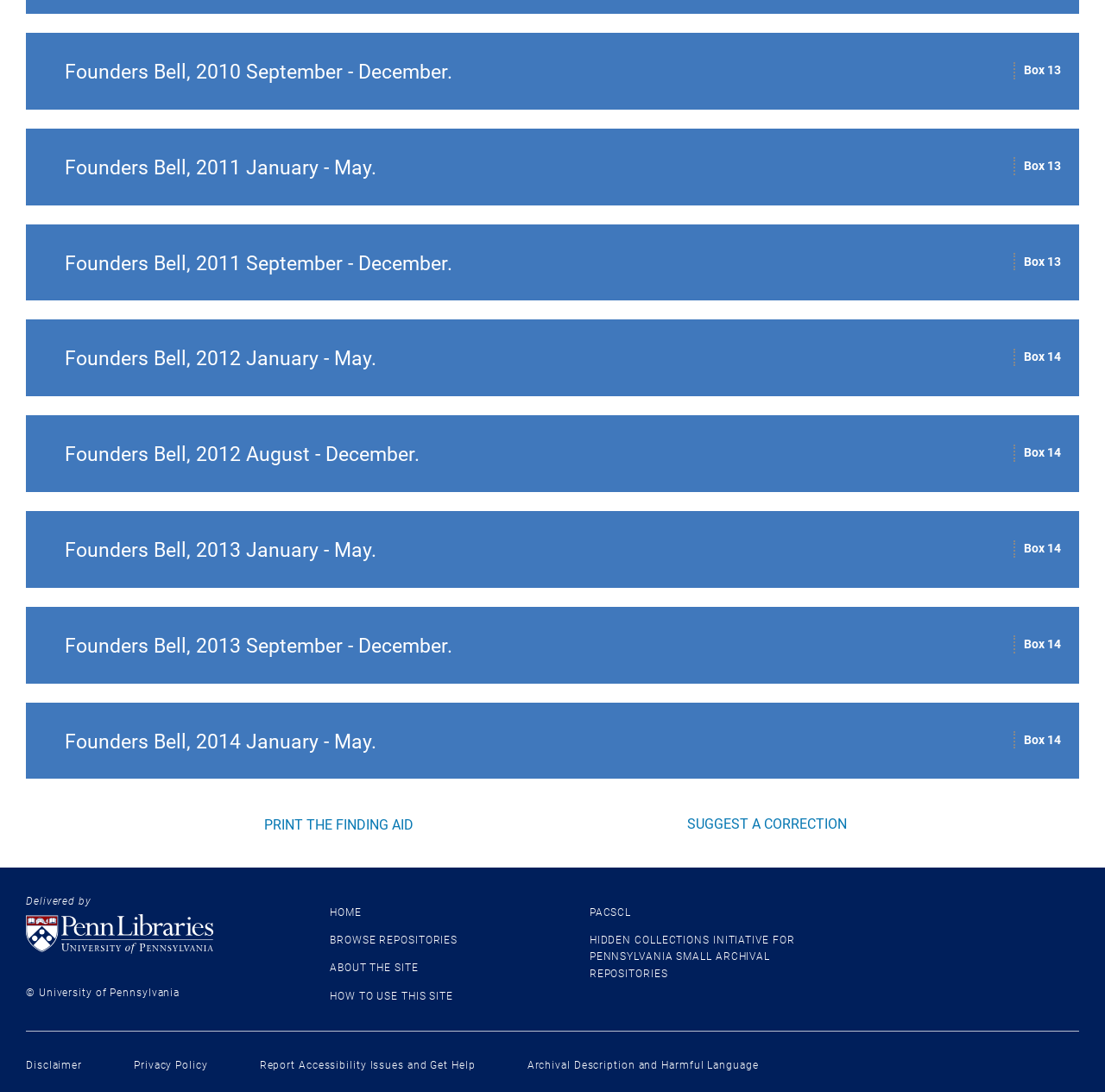What is the purpose of the 'PRINT THE FINDING AID' button?
Using the details shown in the screenshot, provide a comprehensive answer to the question.

The purpose of the 'PRINT THE FINDING AID' button can be inferred from its text. It is likely that clicking this button will print the finding aid, which is a document that describes the contents of an archive or collection.